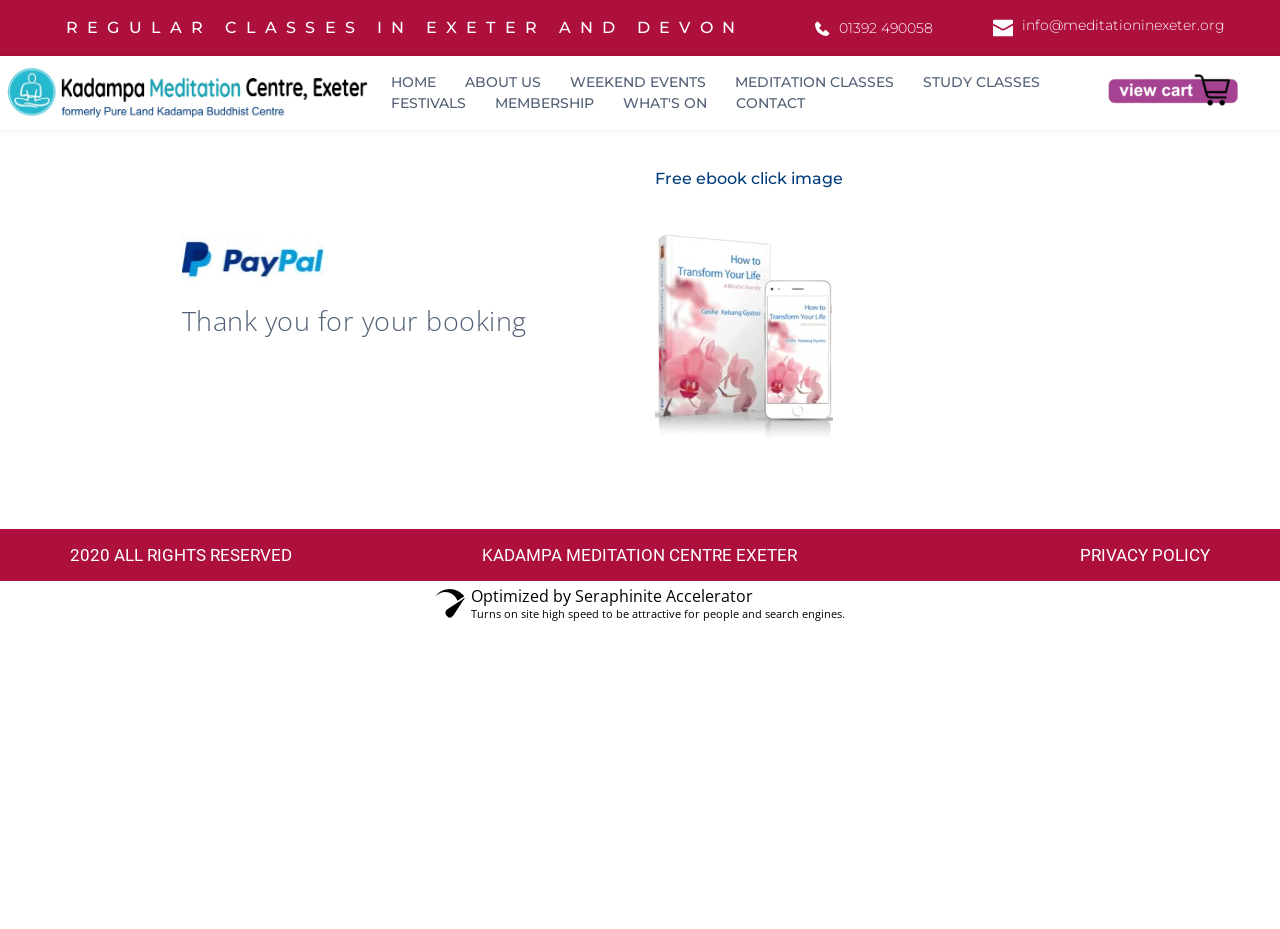Please locate the bounding box coordinates of the element that should be clicked to achieve the given instruction: "Click the WHAT'S ON link".

[0.483, 0.1, 0.556, 0.123]